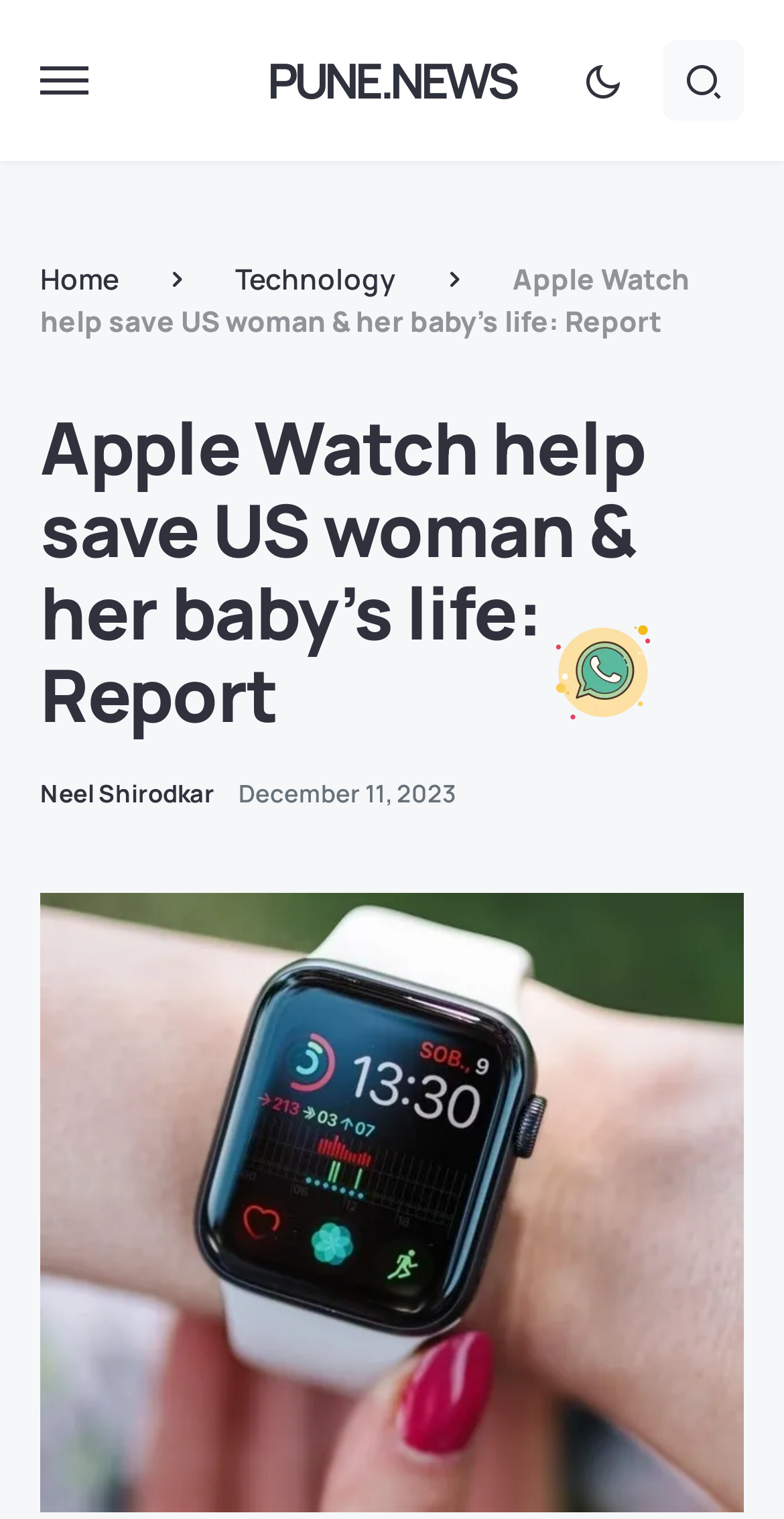Generate the text content of the main headline of the webpage.

Apple Watch help save US woman & her baby’s life: Report